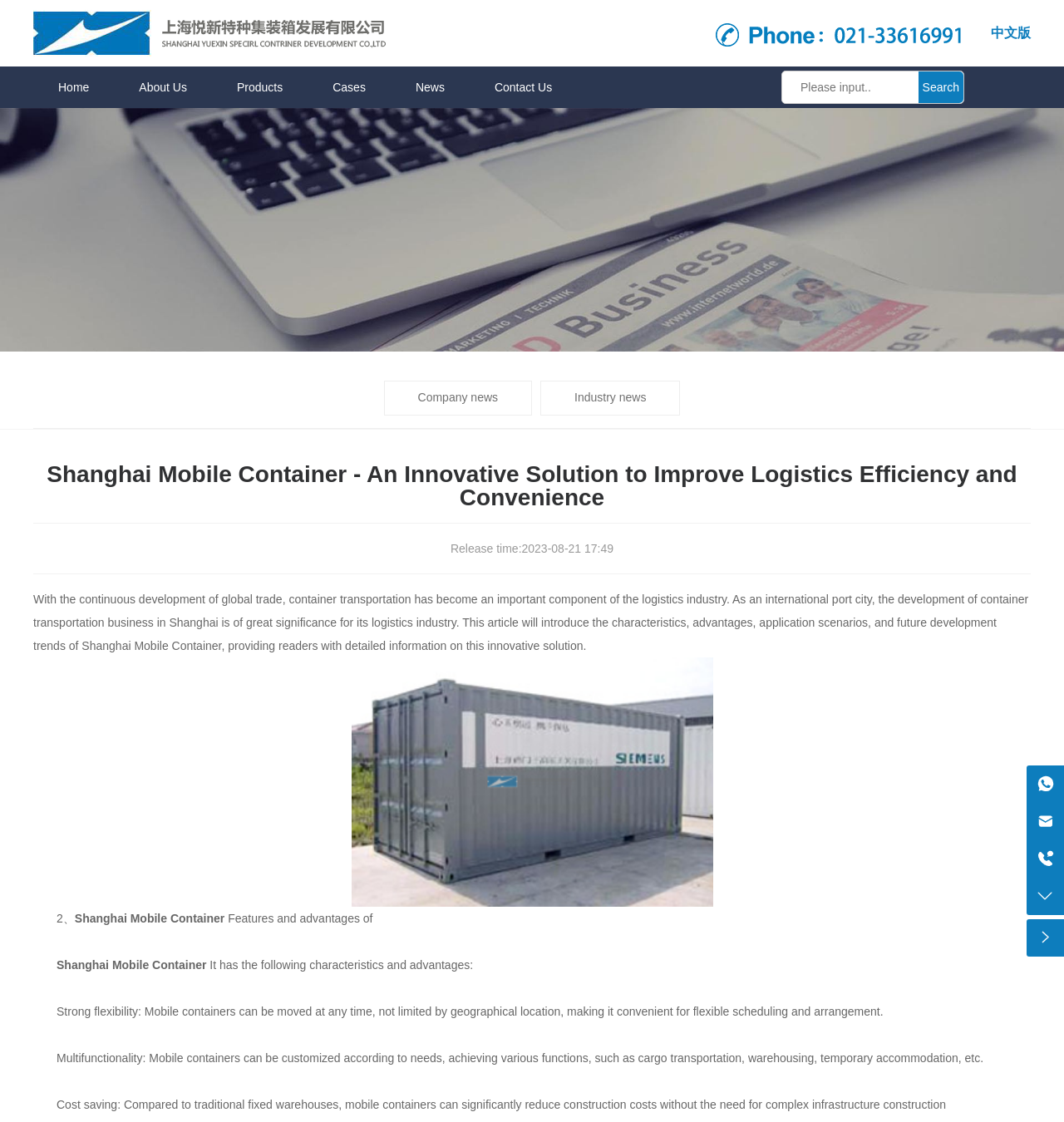Bounding box coordinates are to be given in the format (top-left x, top-left y, bottom-right x, bottom-right y). All values must be floating point numbers between 0 and 1. Provide the bounding box coordinate for the UI element described as: Jungle Scout Review

None